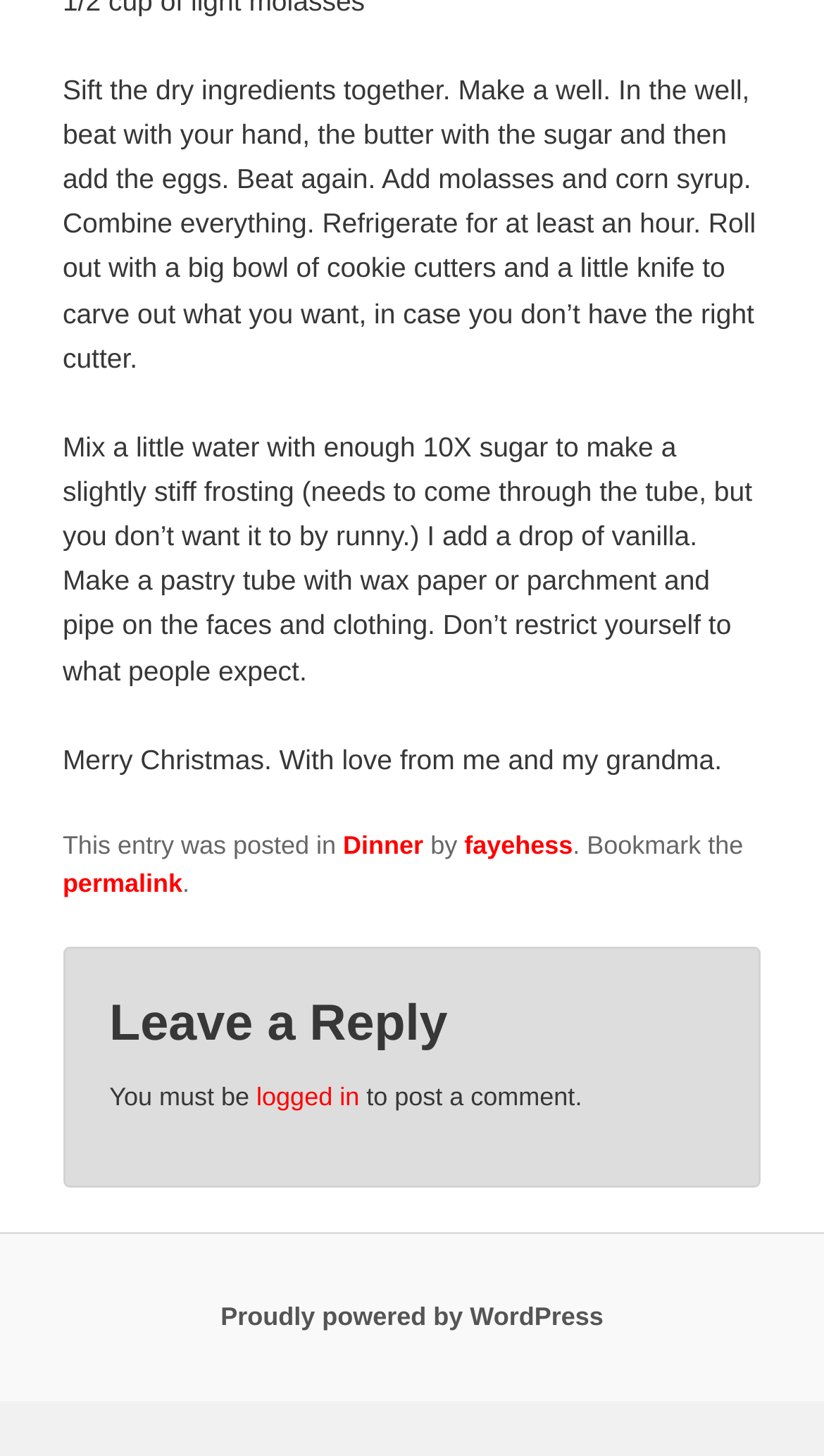What is required to post a comment?
Using the visual information from the image, give a one-word or short-phrase answer.

Logged in